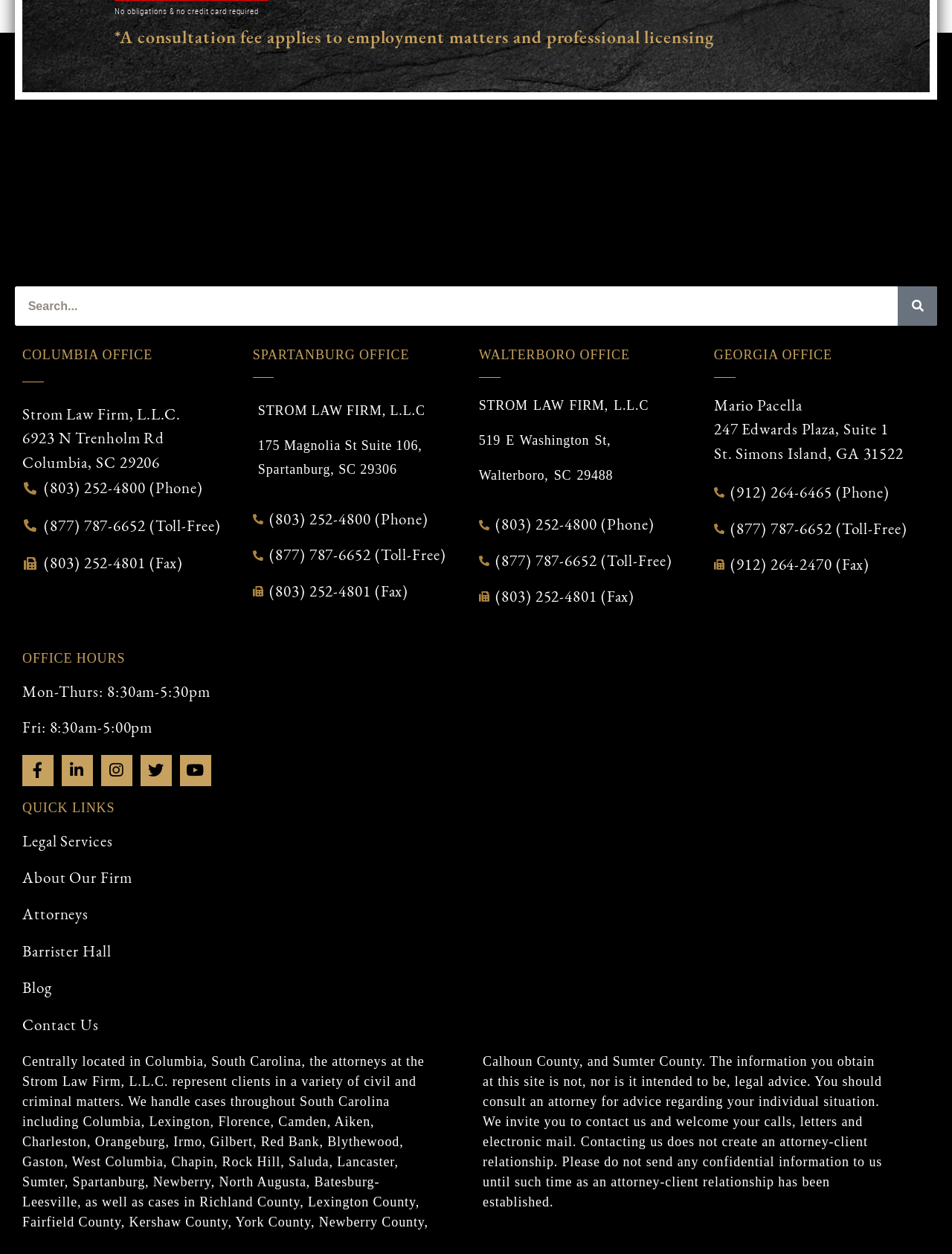Identify the bounding box for the UI element specified in this description: "Contact Us". The coordinates must be four float numbers between 0 and 1, formatted as [left, top, right, bottom].

None